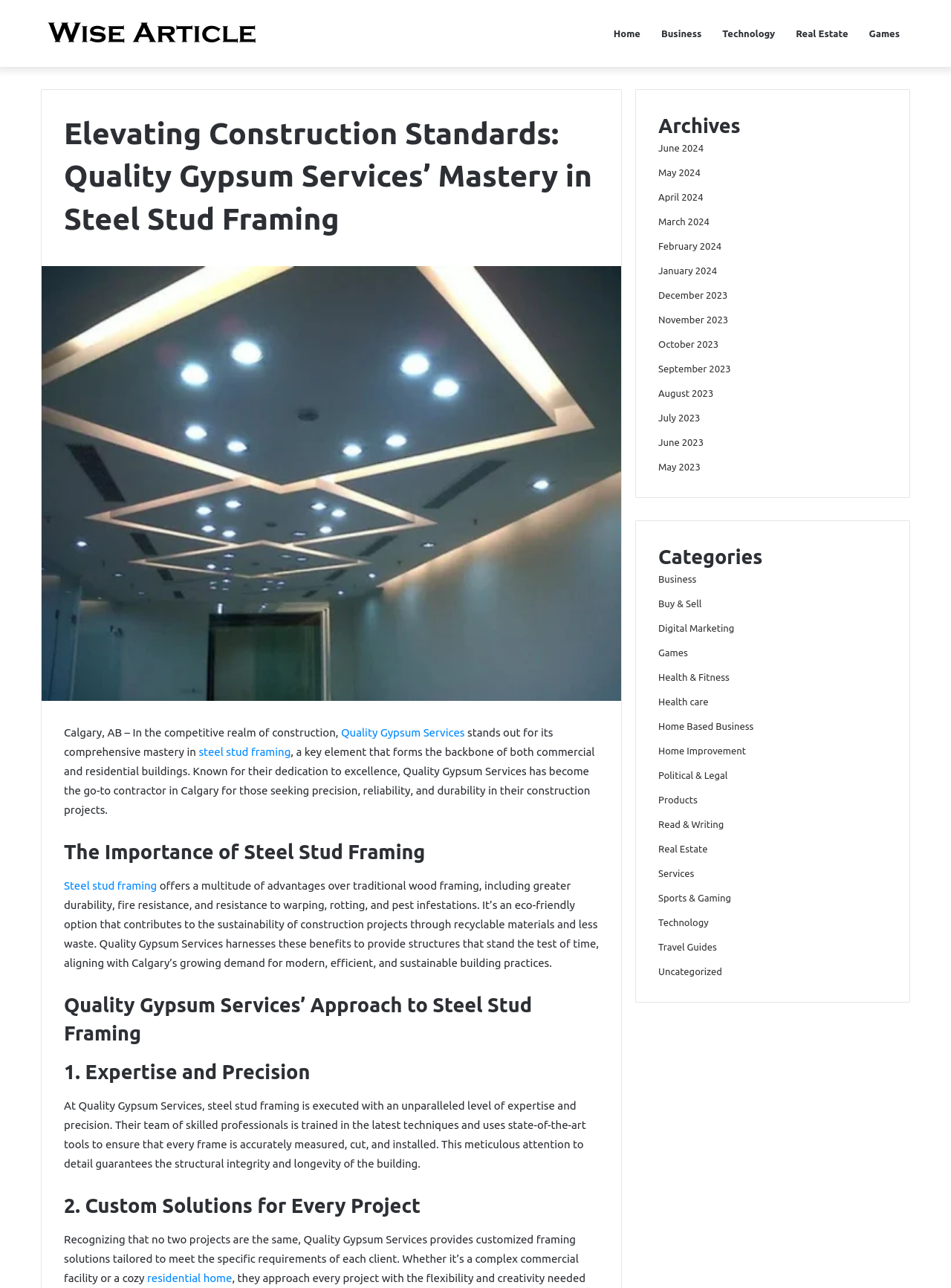Can you find the bounding box coordinates for the element to click on to achieve the instruction: "Explore the 'Archives' section"?

[0.692, 0.087, 0.933, 0.109]